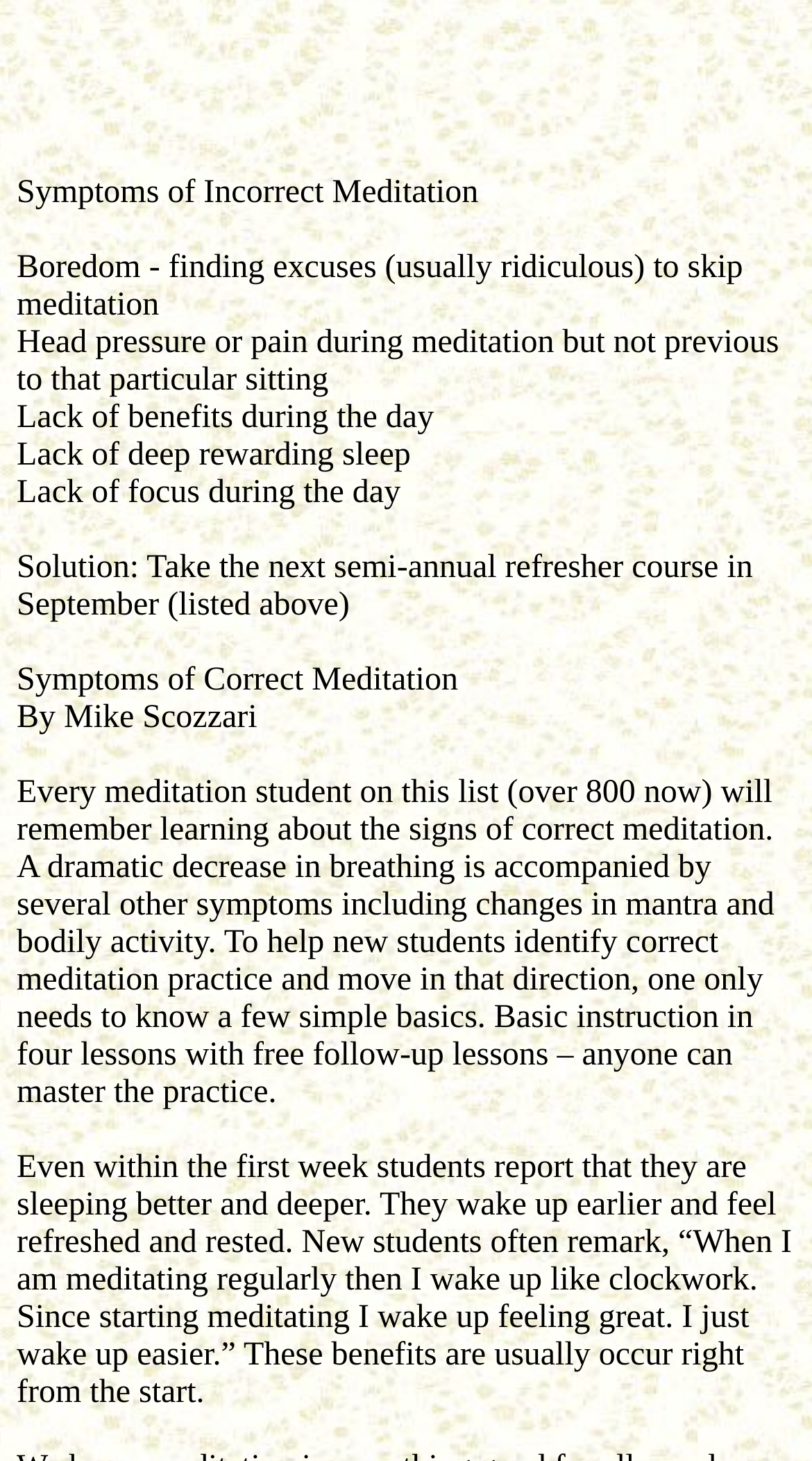Using the information in the image, give a detailed answer to the following question: What are the symptoms of incorrect meditation?

Based on the webpage, the symptoms of incorrect meditation are listed as boredom, finding excuses to skip meditation, head pressure or pain during meditation, lack of benefits during the day, lack of deep rewarding sleep, and lack of focus during the day.